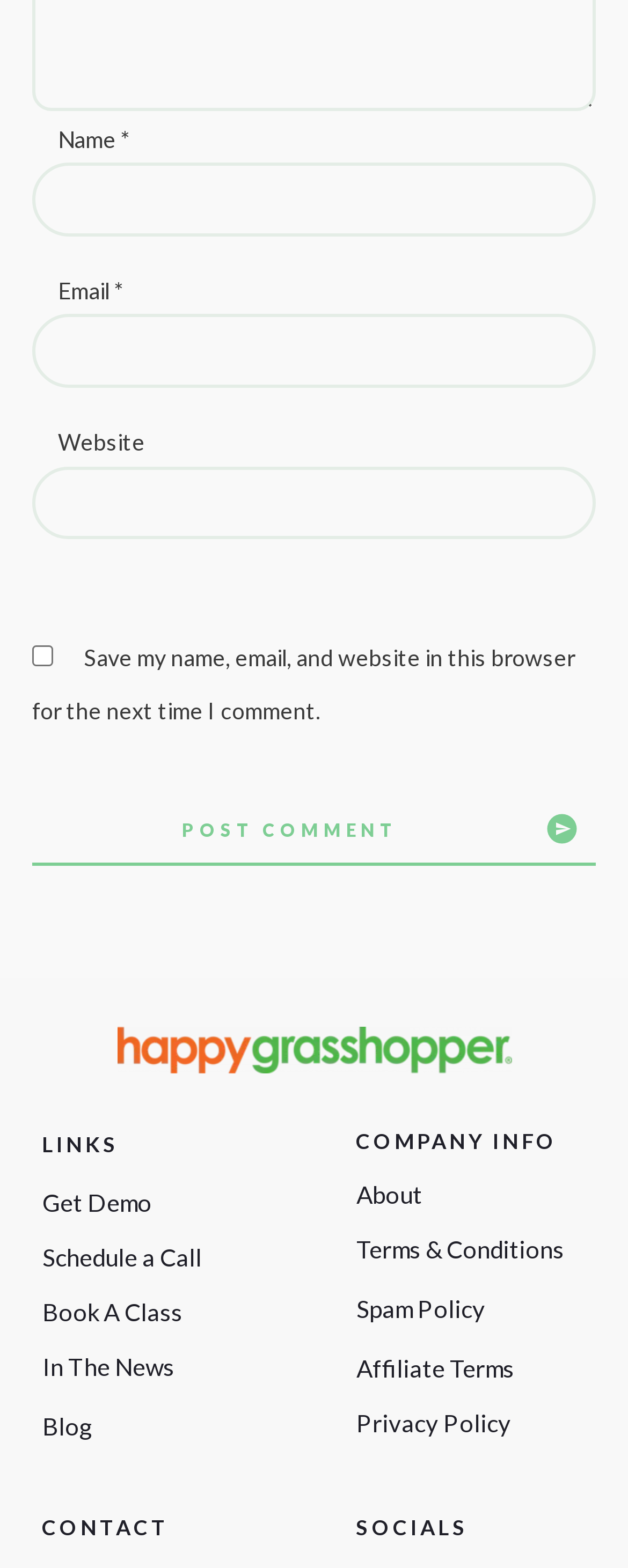What type of links are listed under 'LINKS'?
Please answer the question as detailed as possible based on the image.

The section labeled 'LINKS' contains several links, including 'Get Demo', 'Schedule a Call', 'Book A Class', 'In The News', and 'Blog'. These links appear to be related to the website's services or resources.